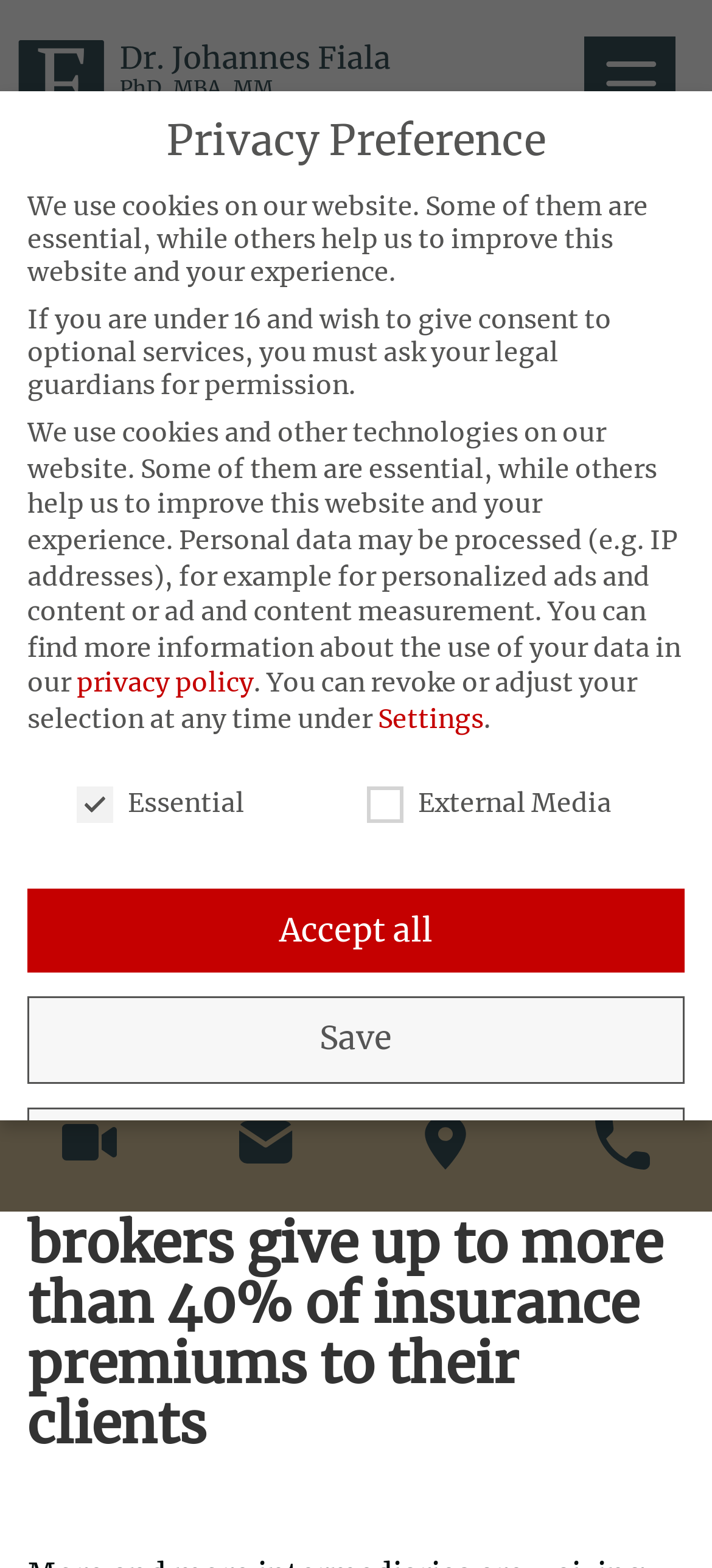Indicate the bounding box coordinates of the element that needs to be clicked to satisfy the following instruction: "Go to imprint". The coordinates should be four float numbers between 0 and 1, i.e., [left, top, right, bottom].

[0.667, 0.849, 0.772, 0.864]